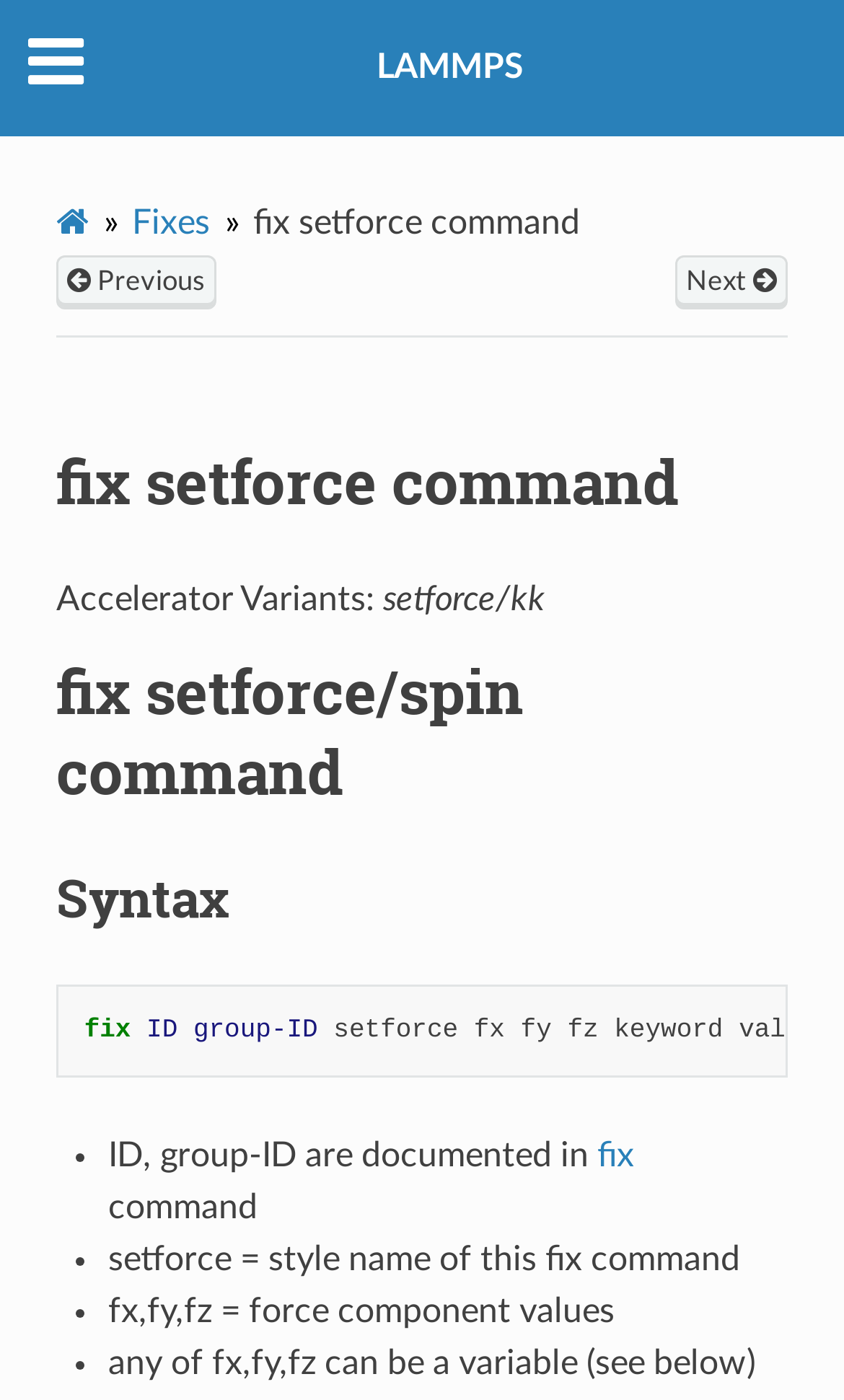Find the bounding box coordinates for the area that should be clicked to accomplish the instruction: "Explore the PRACTICE MANAGEMENT link".

None